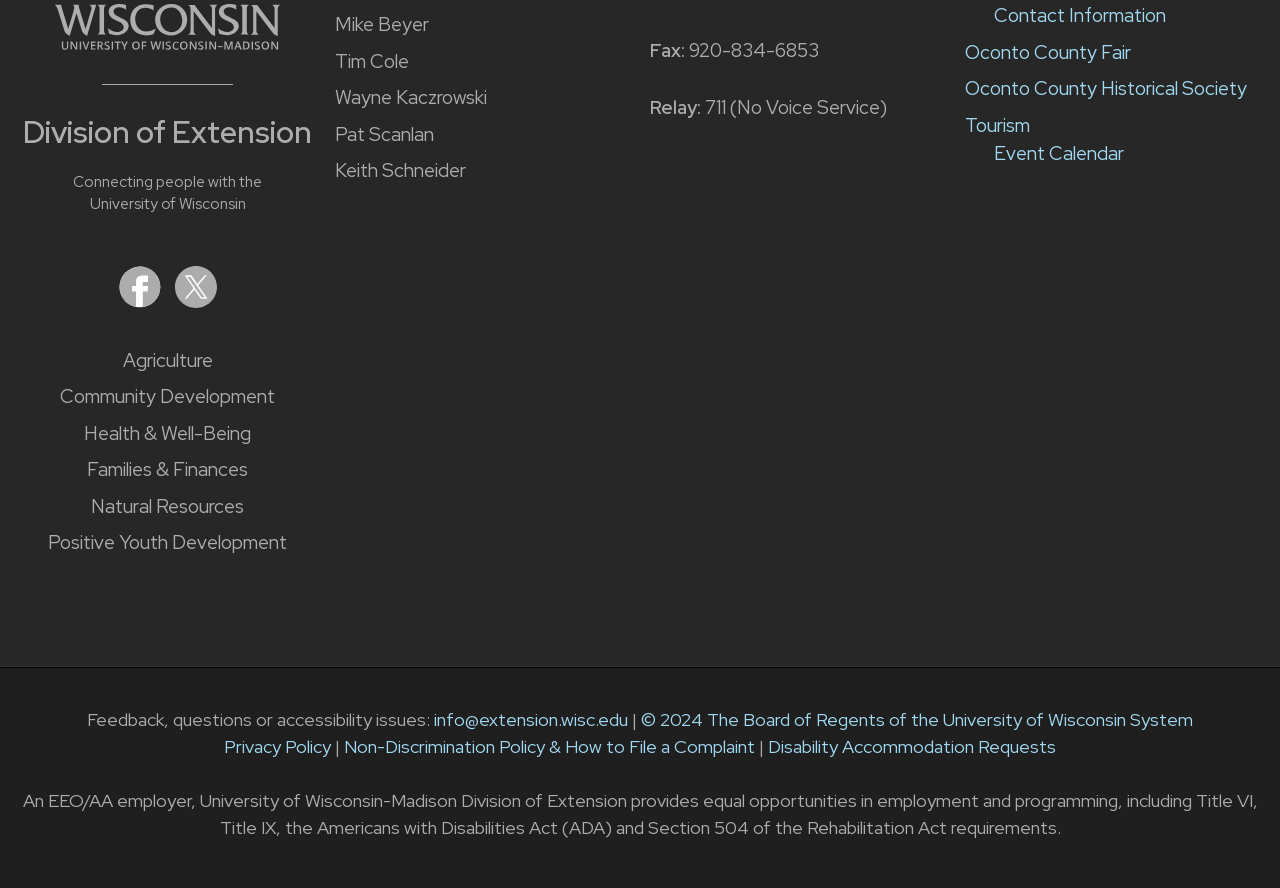What is the fax number listed on the page?
Provide a well-explained and detailed answer to the question.

I found the answer by looking at the static text elements 'Fax:' and '920-834-6853' which are listed together, suggesting that the fax number is 920-834-6853.